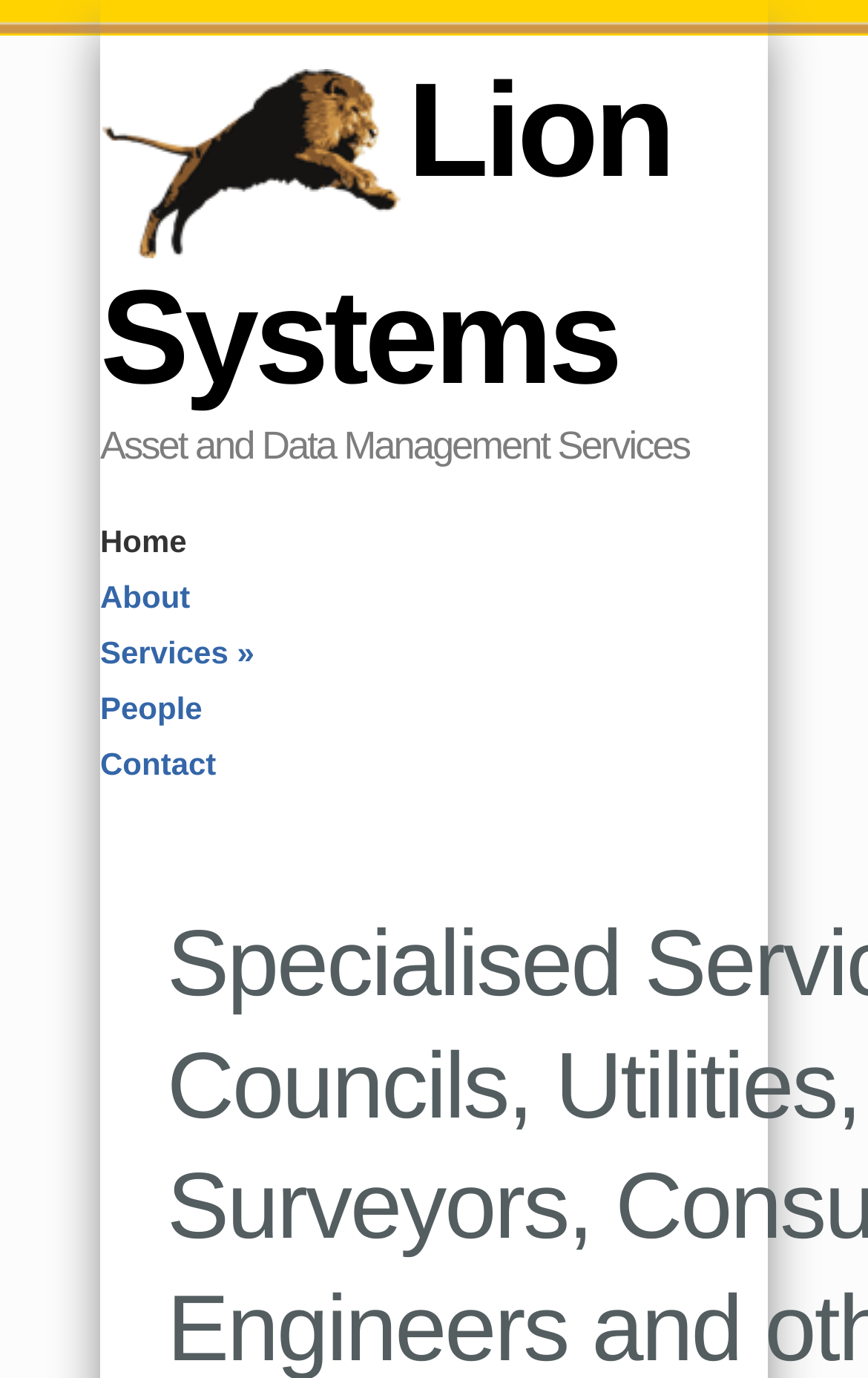Respond with a single word or phrase:
What is the second link on the webpage?

About